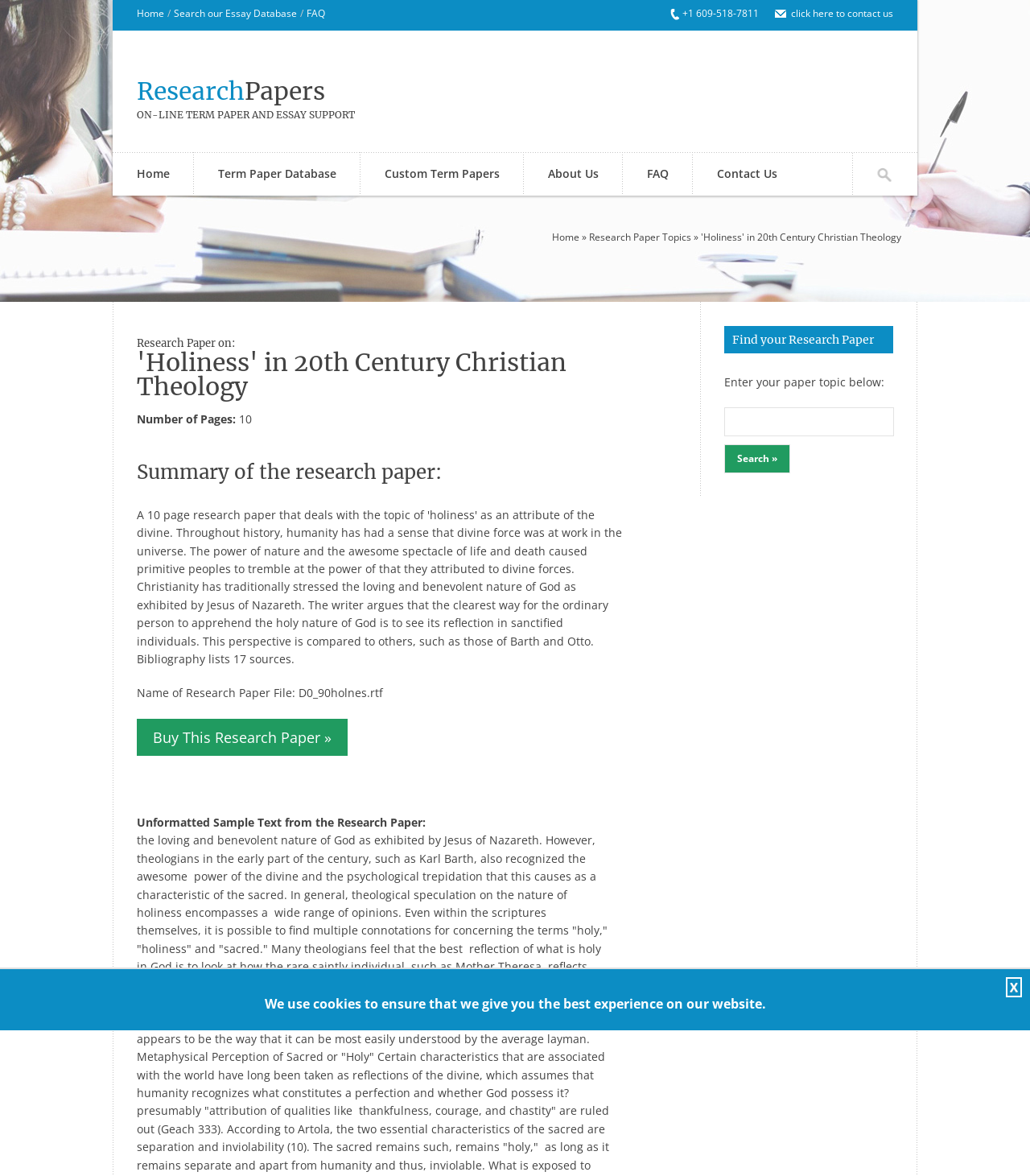How many pages does the research paper have?
Provide a fully detailed and comprehensive answer to the question.

I found the answer by looking at the static text 'Number of Pages:' and its corresponding value '10' which is located at [0.133, 0.35, 0.229, 0.363] and [0.229, 0.35, 0.245, 0.363] respectively.